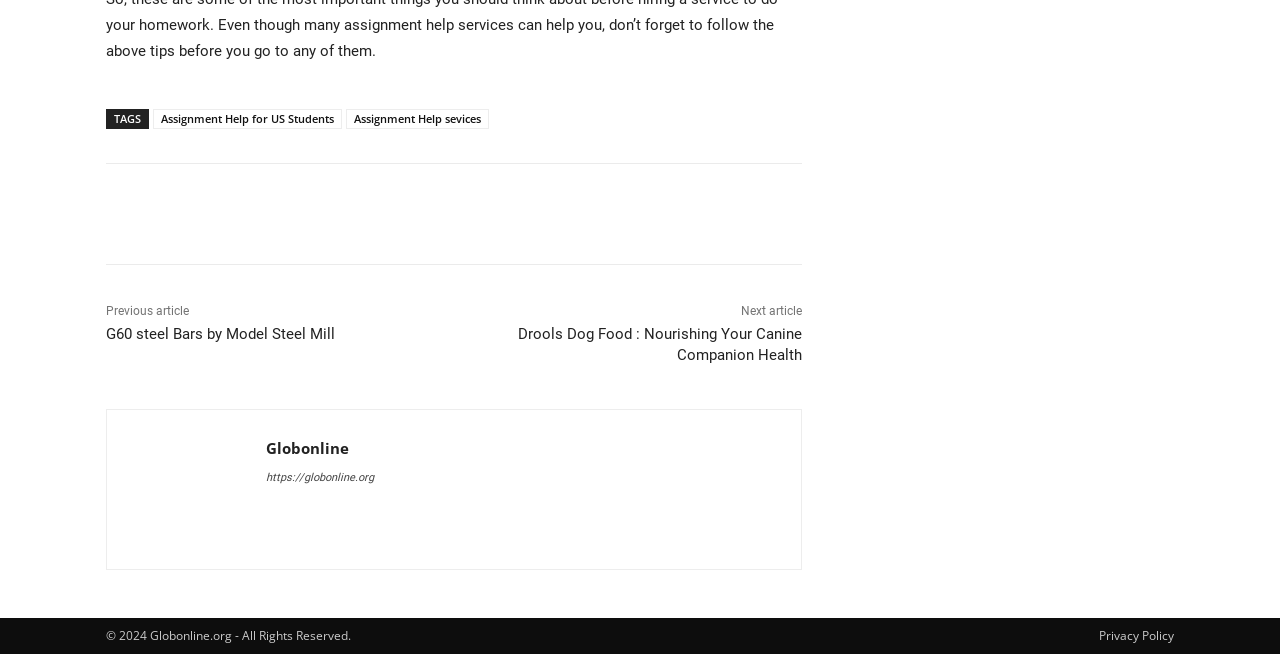Use a single word or phrase to answer the following:
What is the text of the link below the 'G60 steel Bars by Model Steel Mill' link?

Drools Dog Food : Nourishing Your Canine Companion Health